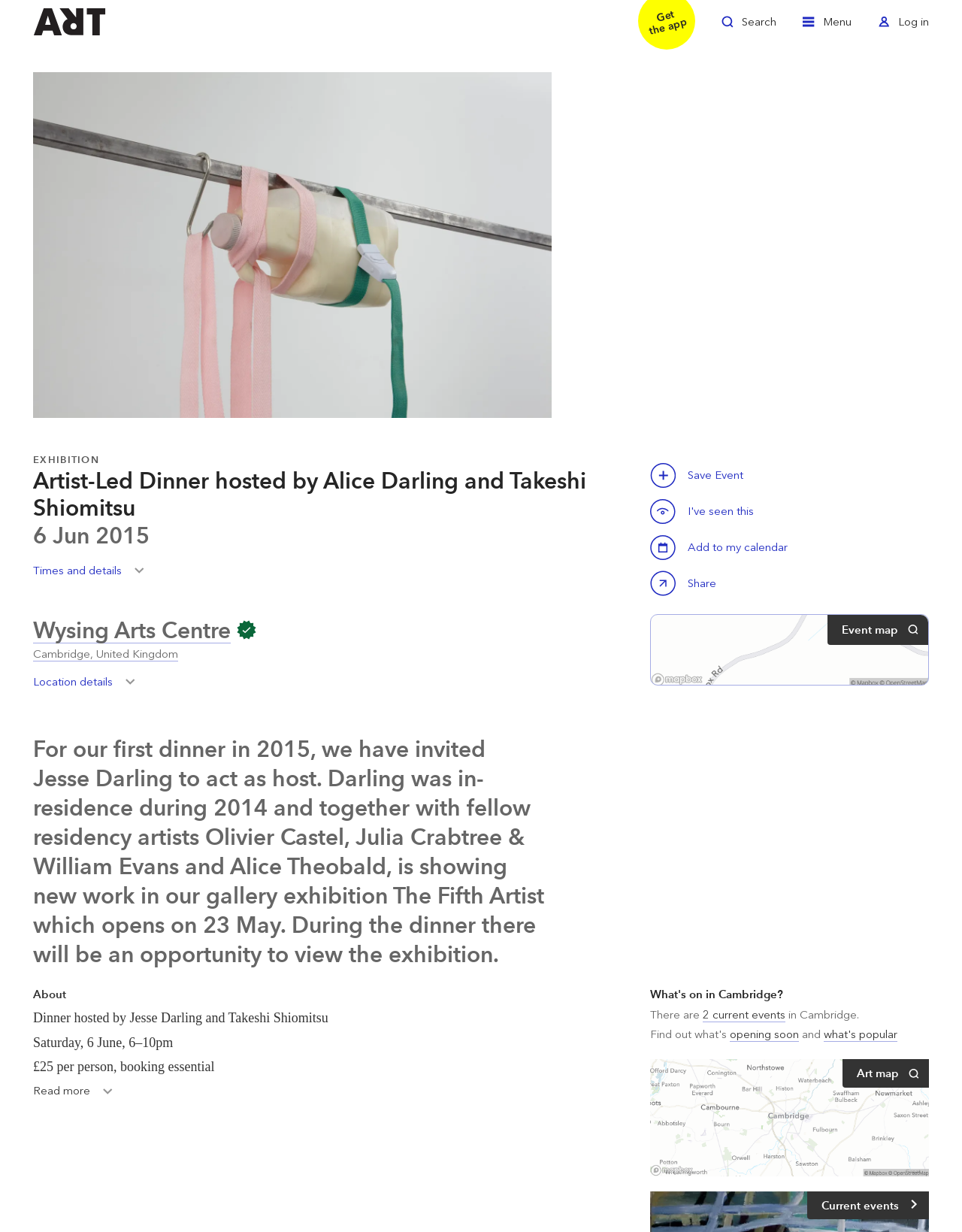Find the bounding box coordinates of the clickable area that will achieve the following instruction: "Save this event".

[0.676, 0.375, 0.703, 0.396]